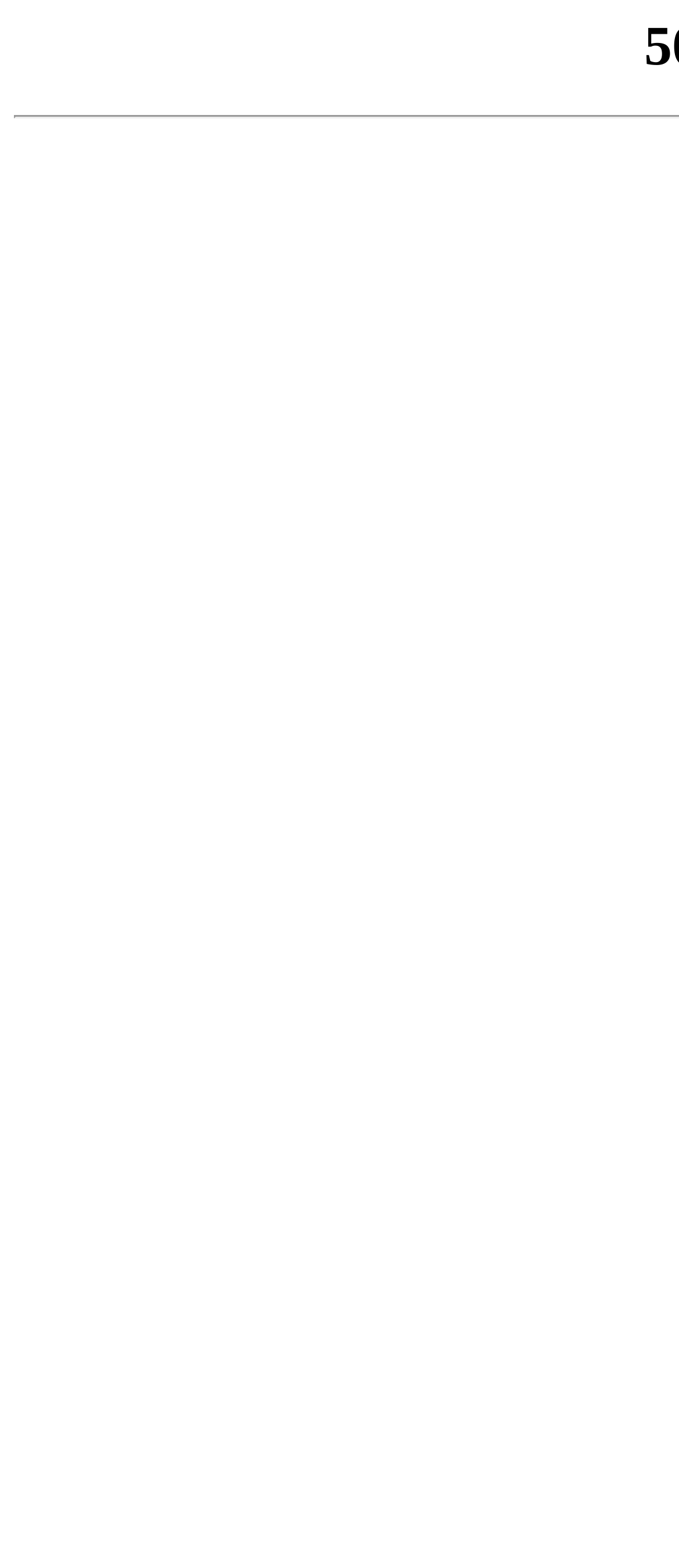Determine the heading of the webpage and extract its text content.

502 Bad Gateway